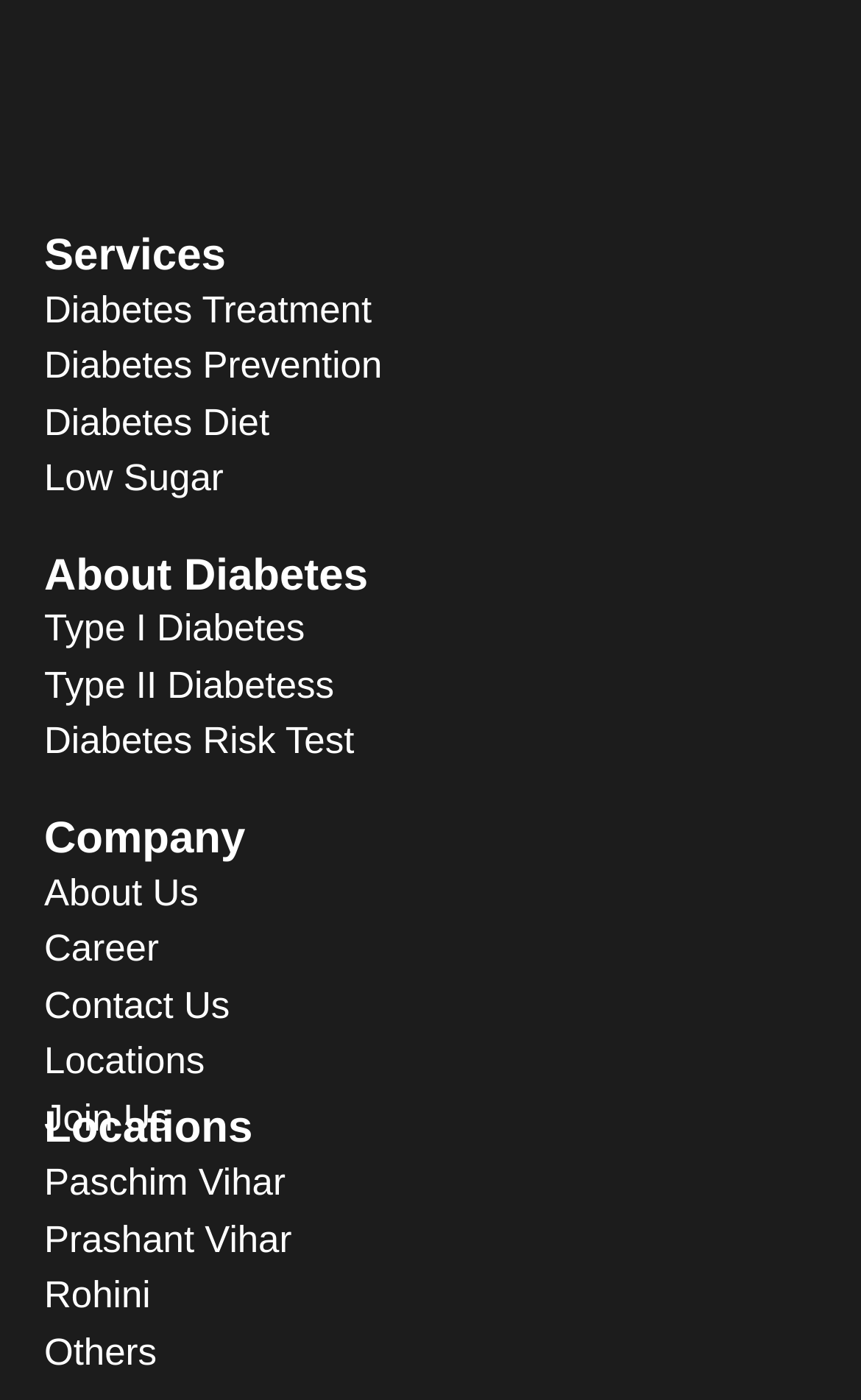Find the bounding box coordinates of the element to click in order to complete this instruction: "Learn about diabetes treatment". The bounding box coordinates must be four float numbers between 0 and 1, denoted as [left, top, right, bottom].

[0.051, 0.206, 0.432, 0.236]